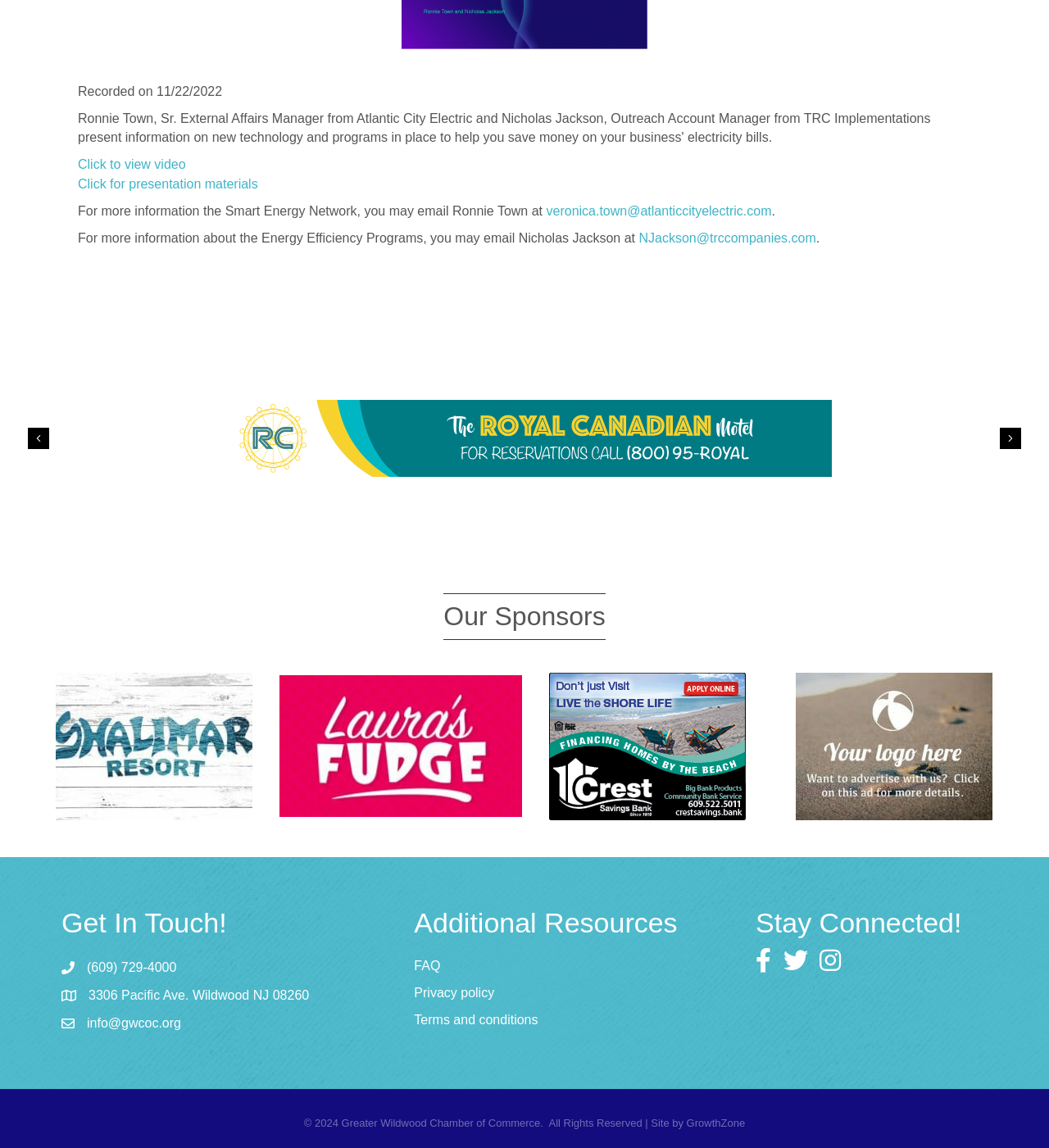What is the date of the recorded video?
Using the information from the image, provide a comprehensive answer to the question.

The date of the recorded video can be found at the top of the webpage, where it says 'Recorded on 11/22/2022'.